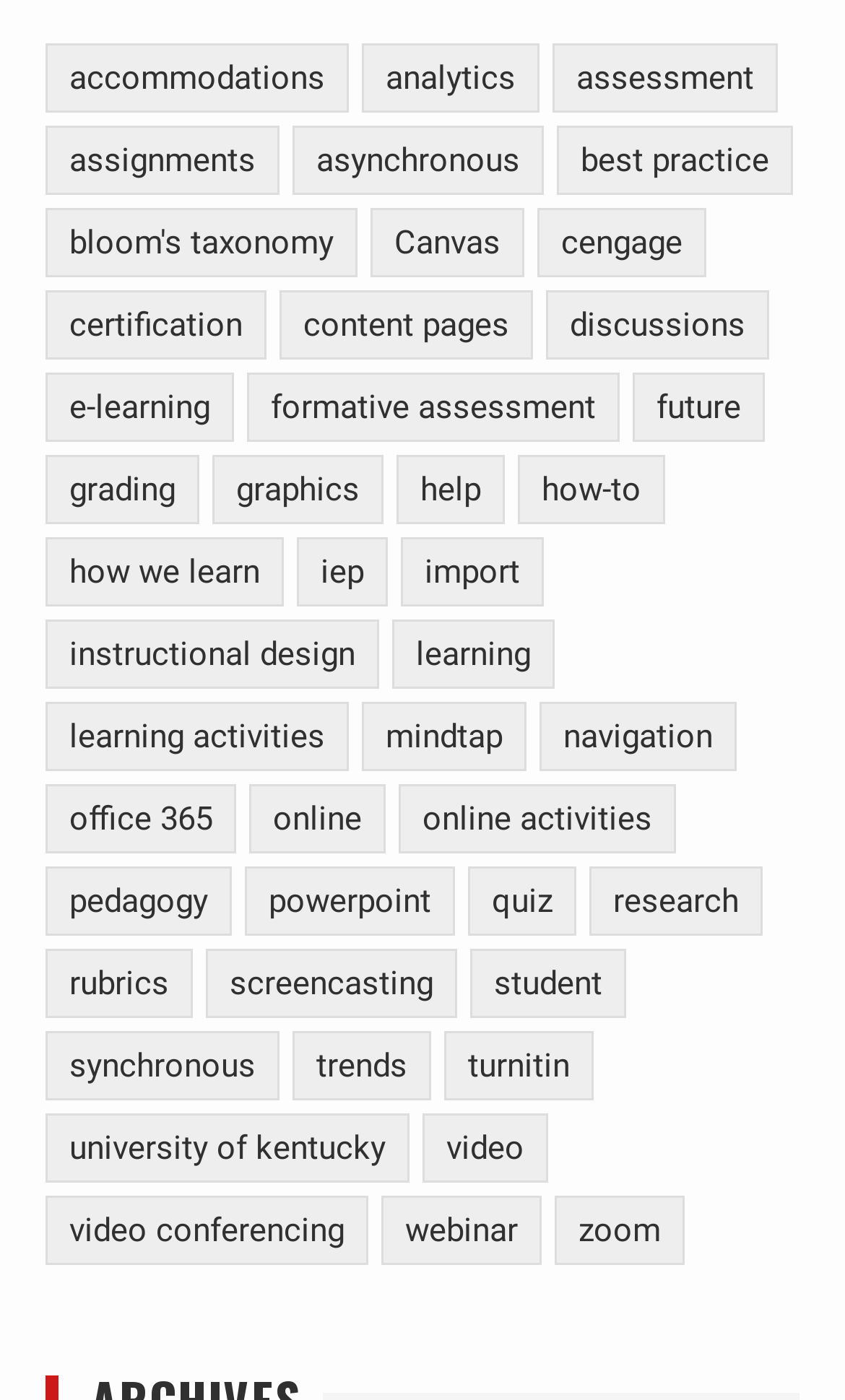Respond to the question below with a concise word or phrase:
What is the category related to video conferencing?

Video conferencing